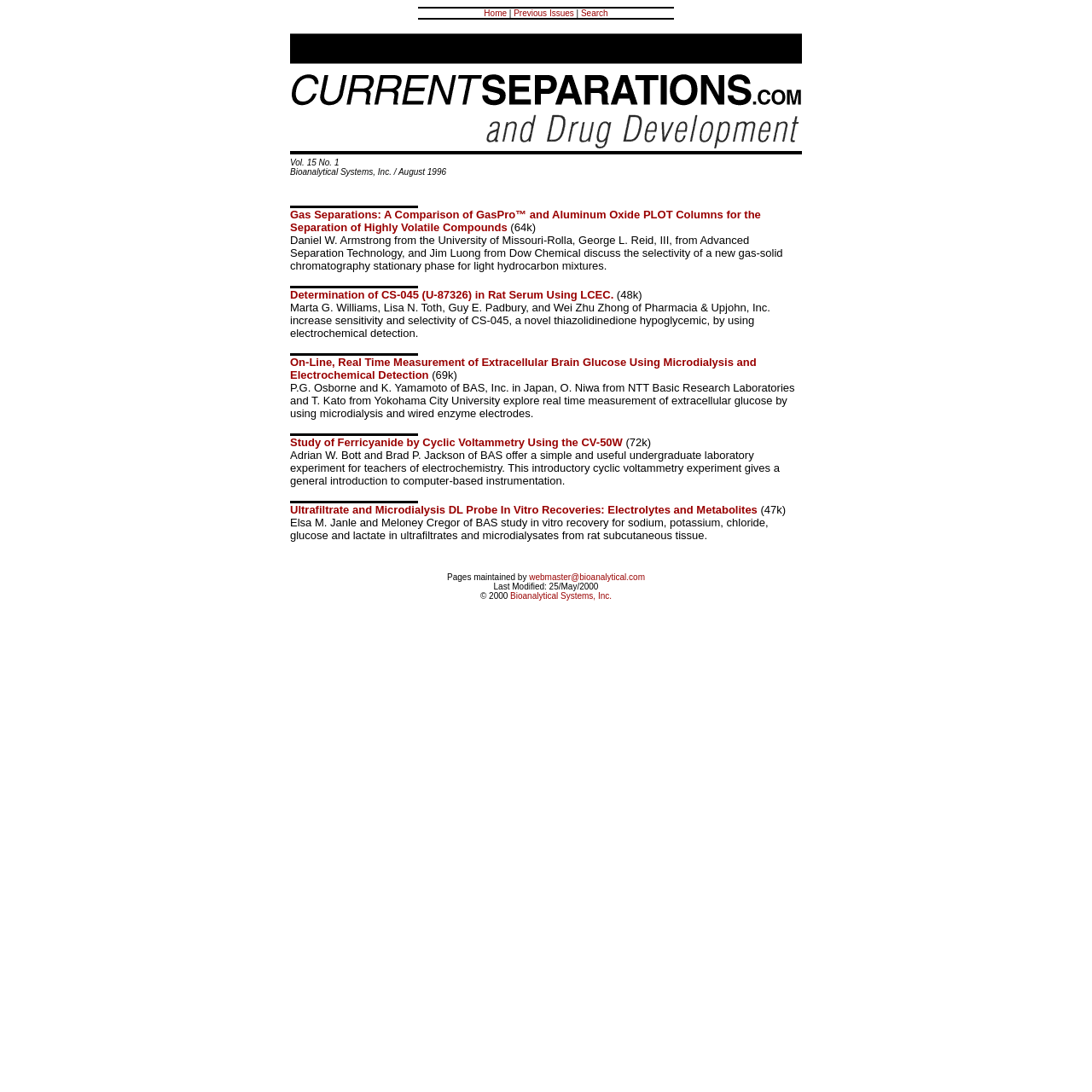Look at the image and give a detailed response to the following question: Who is the maintainer of the webpage?

The maintainer of the webpage can be found by reading the text at the bottom of the webpage, which mentions 'Pages maintained by webmaster@bioanalytical.com'.